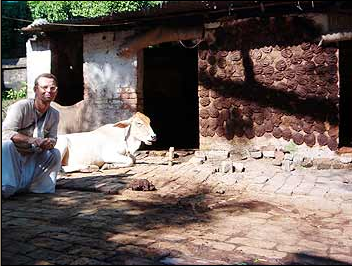Respond to the question below with a single word or phrase:
What is the atmosphere evoked by the play of sunlight and shadows?

Peace and connection with nature